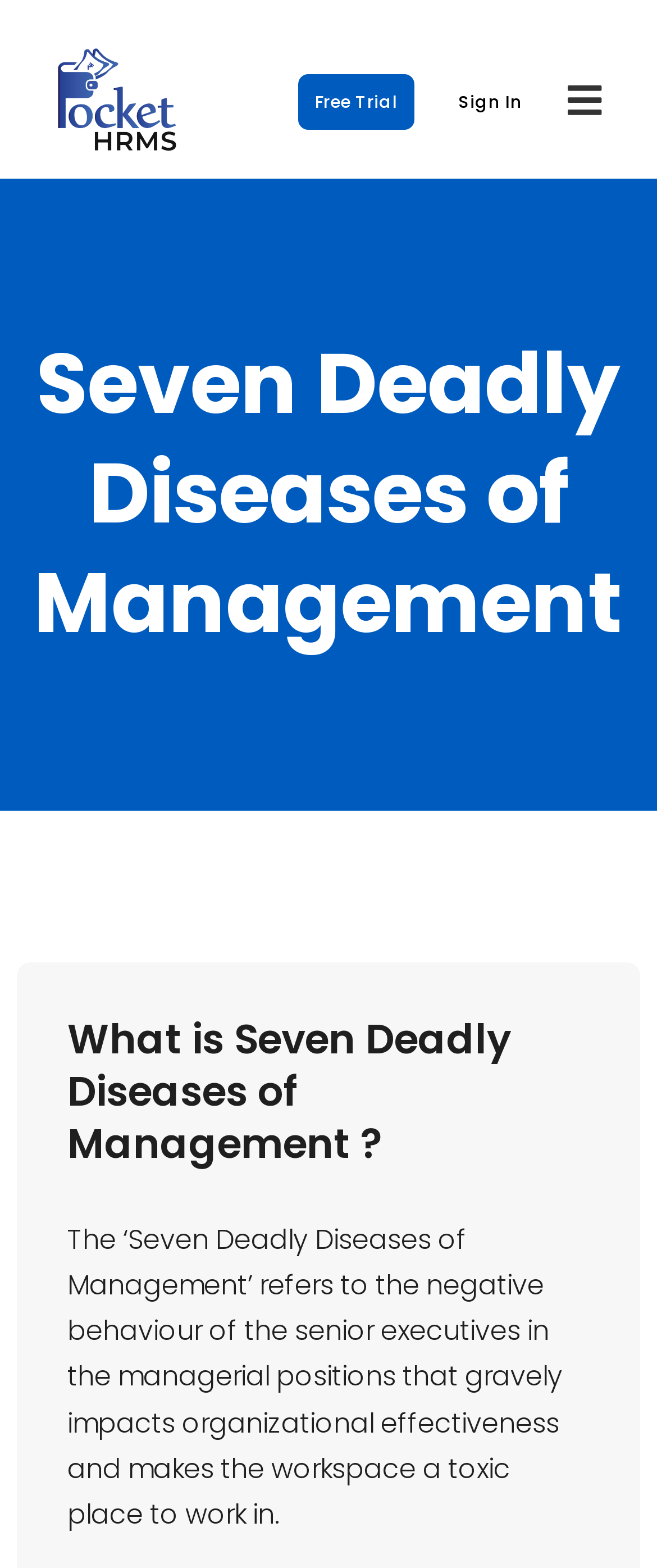Provide the bounding box coordinates of the HTML element this sentence describes: "alt="crear de 千里堂"". The bounding box coordinates consist of four float numbers between 0 and 1, i.e., [left, top, right, bottom].

None